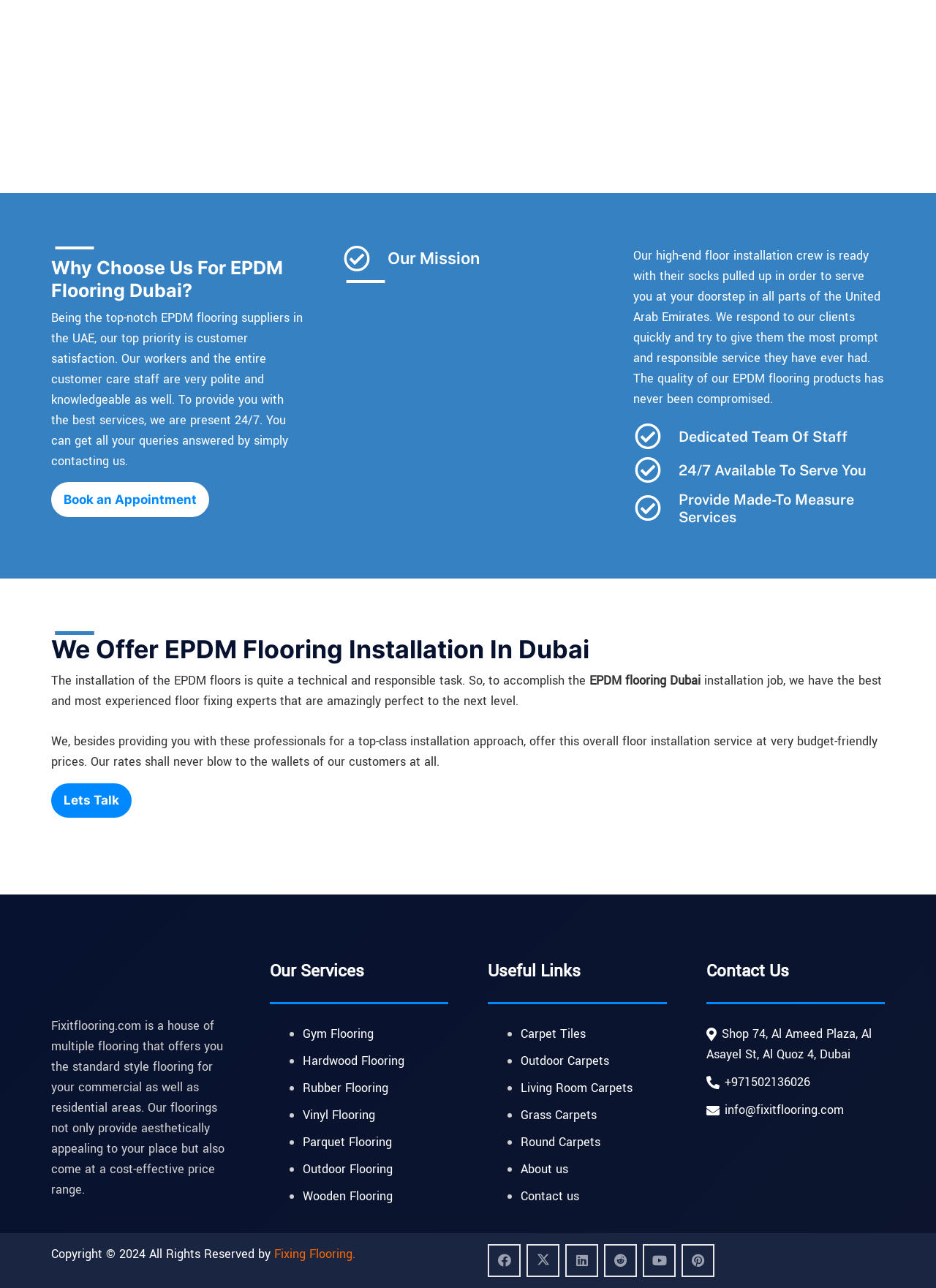What social media platforms is the company on?
Using the information presented in the image, please offer a detailed response to the question.

The company is present on multiple social media platforms, including Facebook, Twitter, LinkedIn, Reddit, YouTube, and Pinterest, as indicated by the social media links at the bottom of the page.